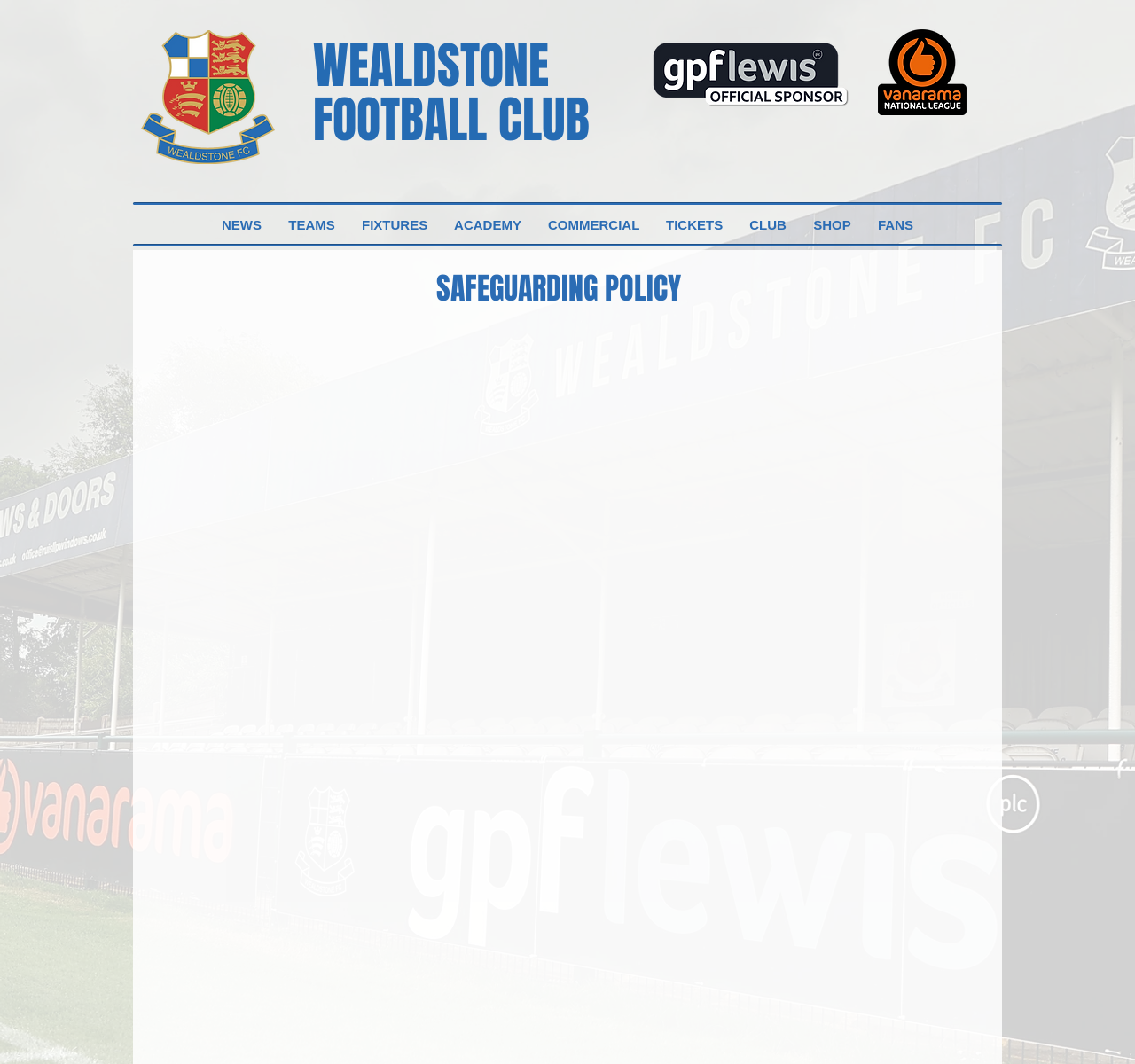How many safeguarding officers are listed?
Refer to the image and offer an in-depth and detailed answer to the question.

I counted the number of safeguarding officers listed on the page by looking for the StaticText elements that contain the names and contact information of the officers. I found four such elements, corresponding to Richard Hopwood, Paul Fruin, Cameron Mawer, and Nathan Reen.